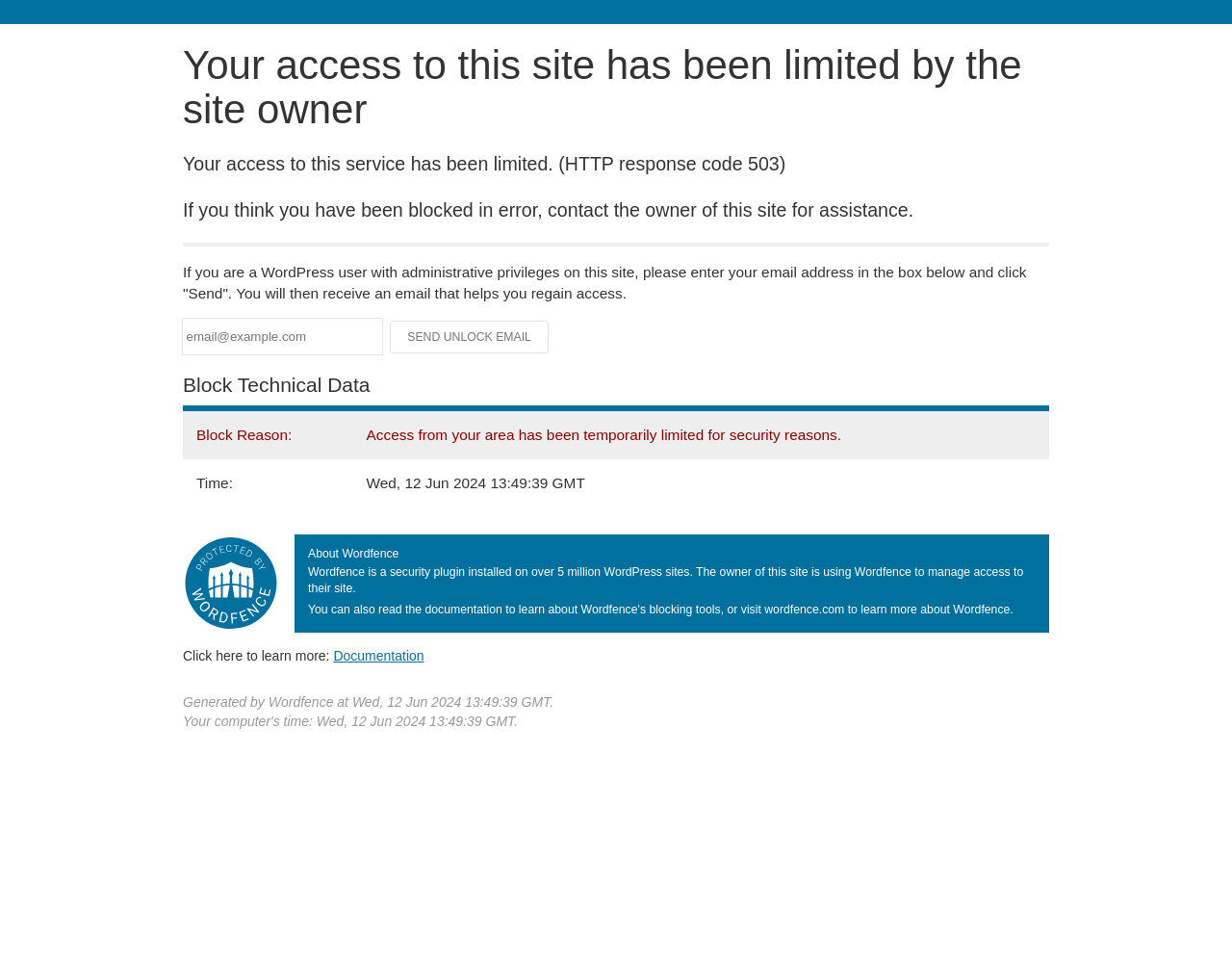Provide a single word or phrase answer to the question: 
What is the purpose of the 'Send Unlock Email' button?

To send an unlock email